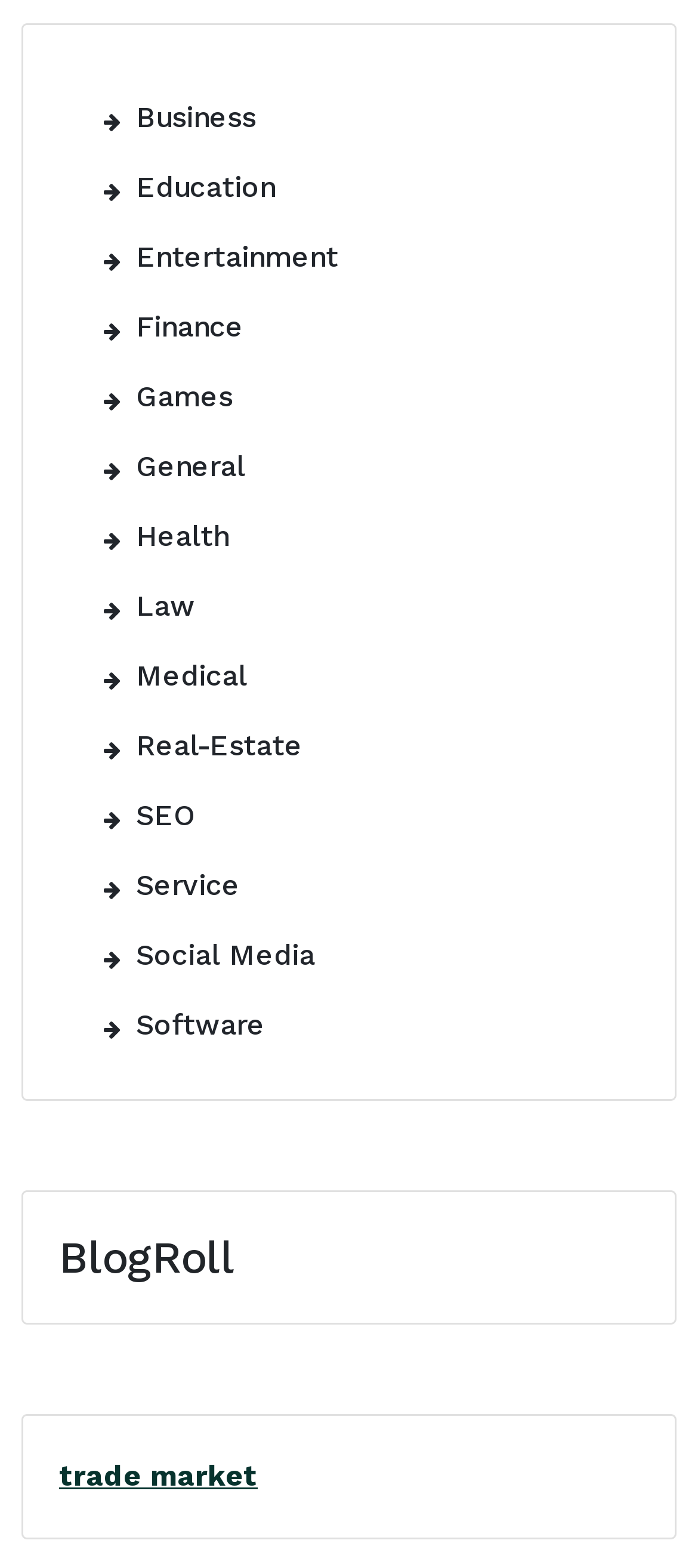What is the first category listed?
From the image, respond with a single word or phrase.

Business